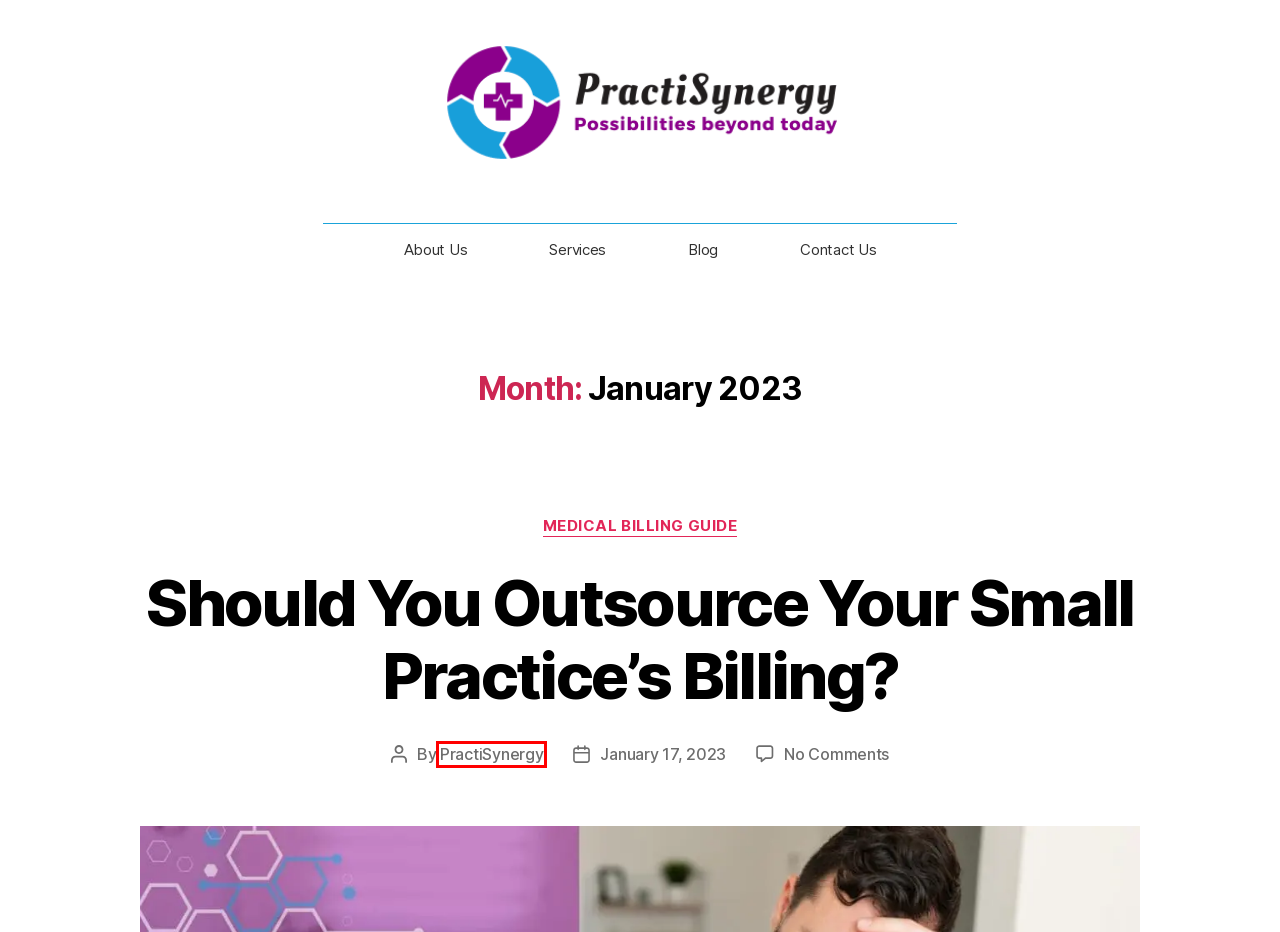Review the screenshot of a webpage containing a red bounding box around an element. Select the description that best matches the new webpage after clicking the highlighted element. The options are:
A. Blog | PractiSynergy: From Medical Billing to Practice Management
B. Services | Medical Billing to Practice Management
C. PractiSynergy | PractiSynergy: From Medical Billing to Practice Management
D. Outsource Billing with PractiSynergy: Why and How
E. Medical Billing Guide | PractiSynergy: From Medical Billing to Practice Management
F. outsouce | PractiSynergy: From Medical Billing to Practice Management
G. Get in Touch - Contact PractiSynergy Today
H. About Us - Learn More About PractiSynergy

C